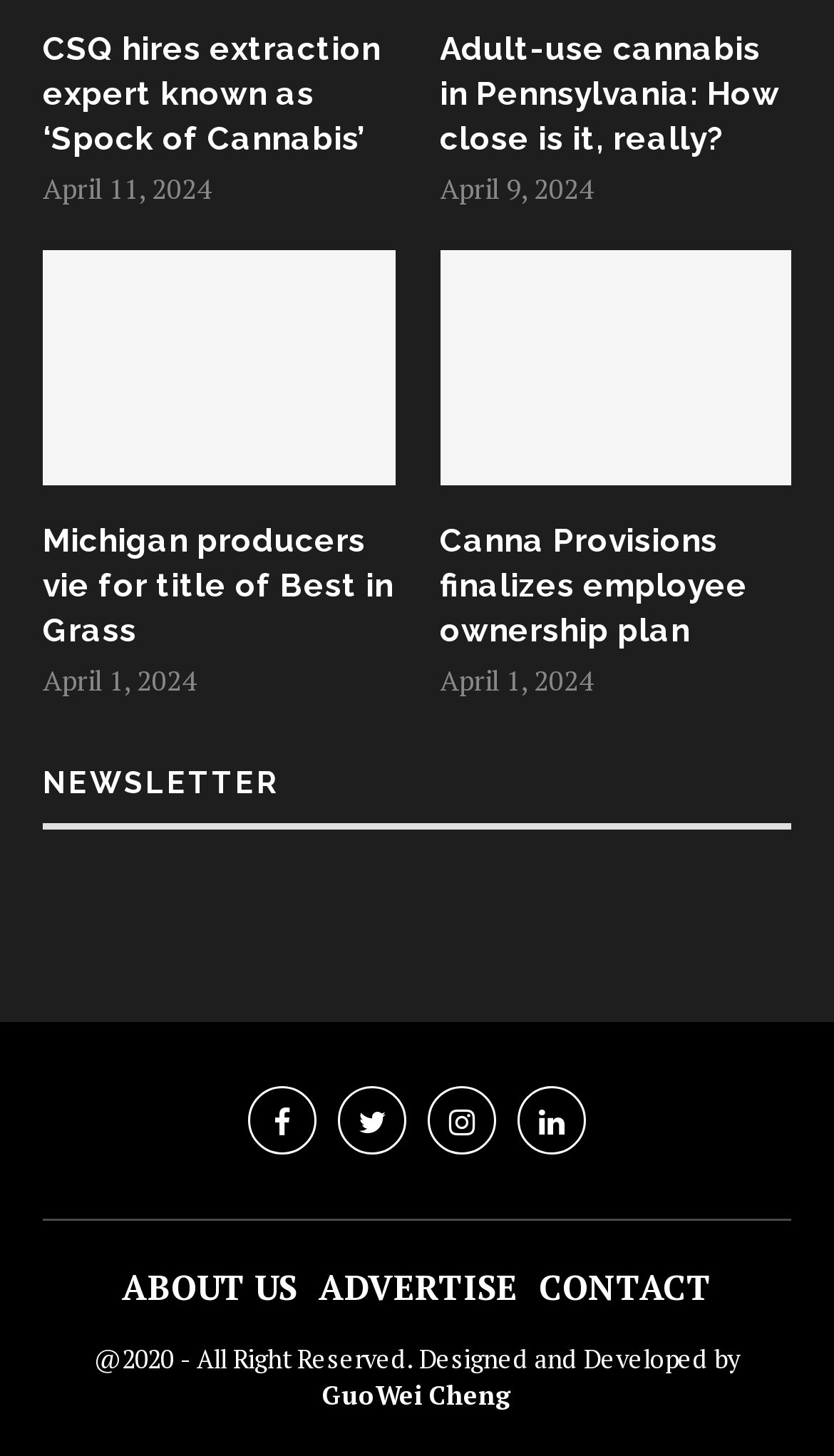Using the format (top-left x, top-left y, bottom-right x, bottom-right y), and given the element description, identify the bounding box coordinates within the screenshot: Linkedin

[0.621, 0.746, 0.703, 0.793]